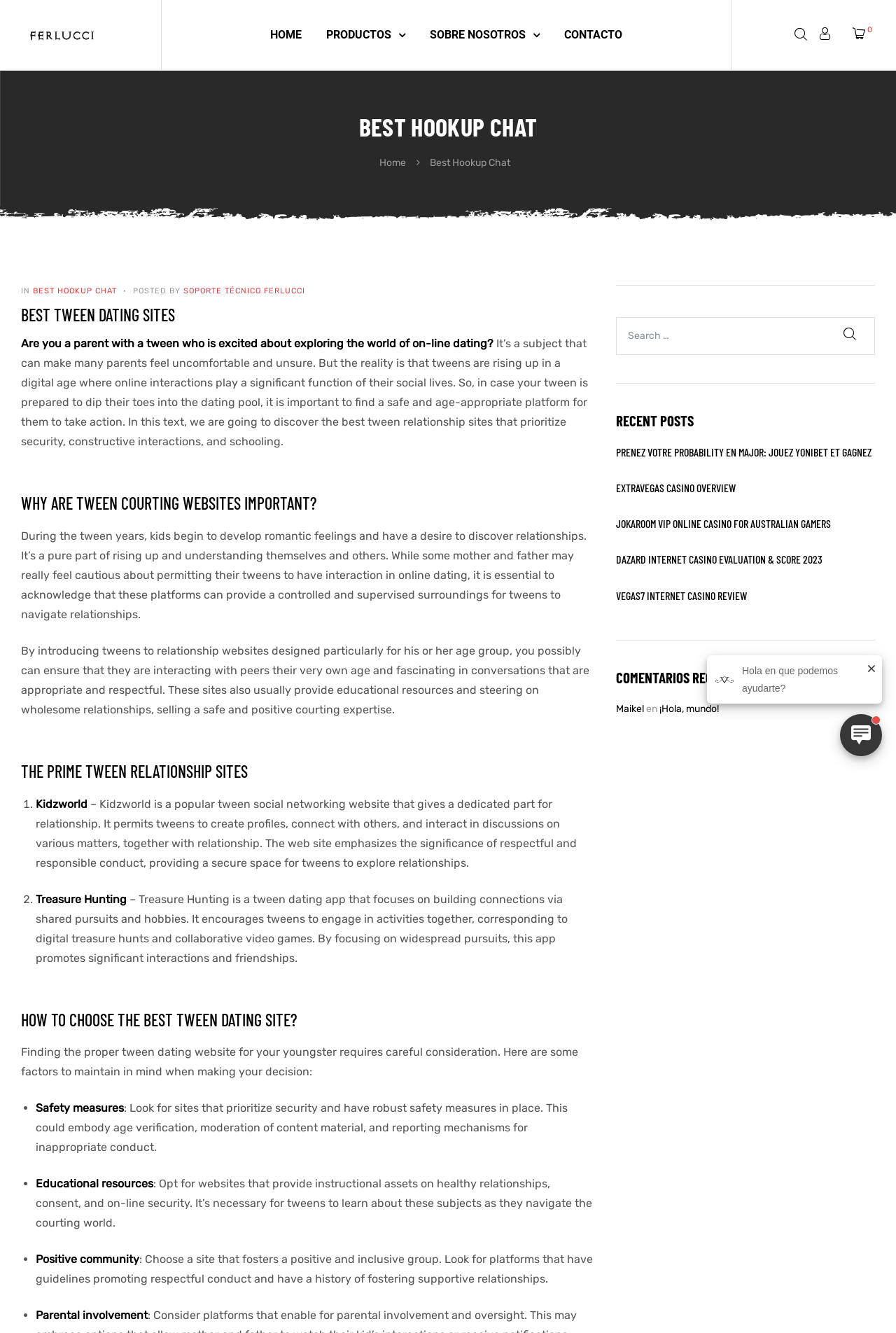Please locate the bounding box coordinates of the element that needs to be clicked to achieve the following instruction: "Click on the HOME link". The coordinates should be four float numbers between 0 and 1, i.e., [left, top, right, bottom].

[0.302, 0.013, 0.337, 0.039]